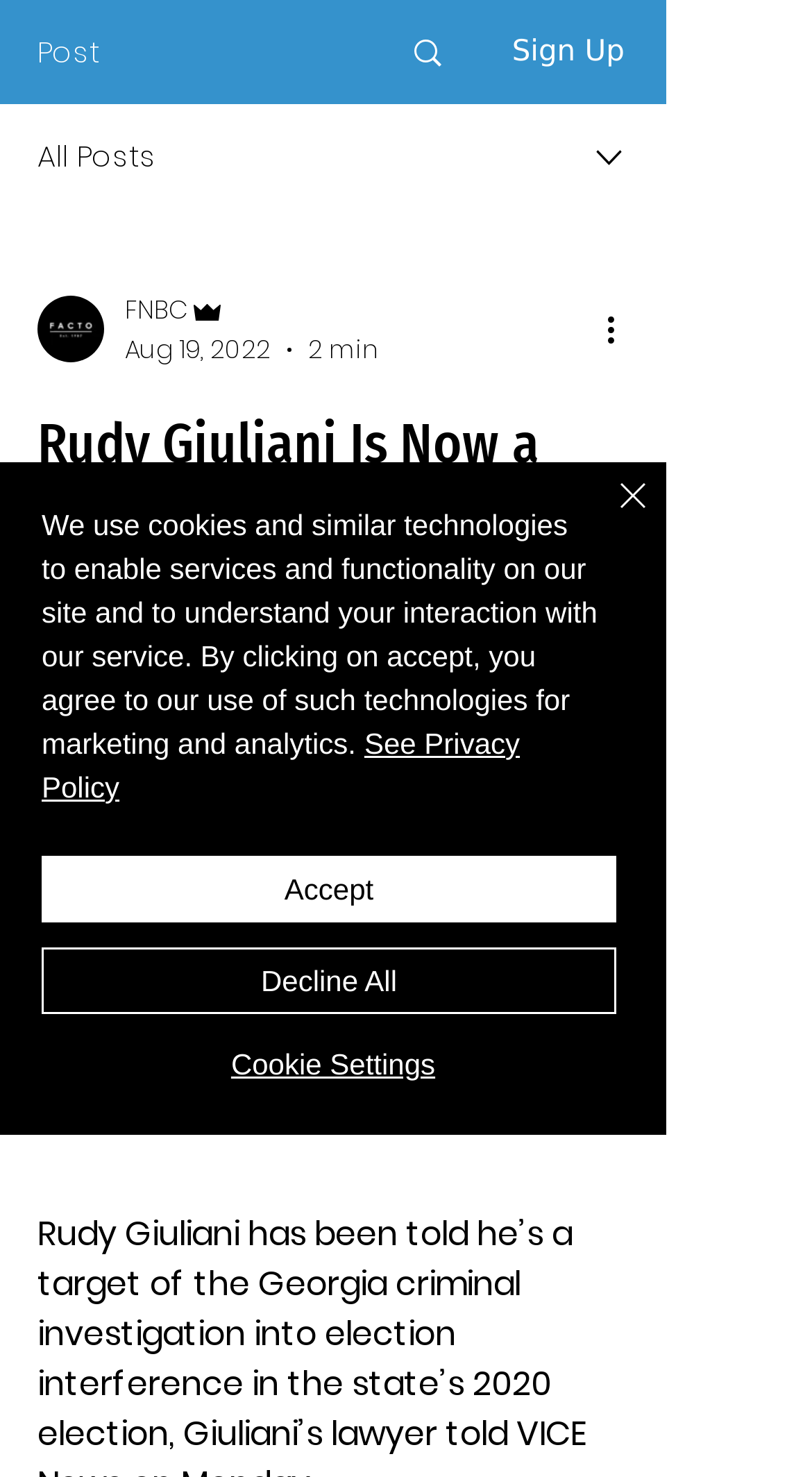Find the bounding box coordinates of the element to click in order to complete this instruction: "Click the 'Post' button". The bounding box coordinates must be four float numbers between 0 and 1, denoted as [left, top, right, bottom].

[0.046, 0.02, 0.123, 0.049]